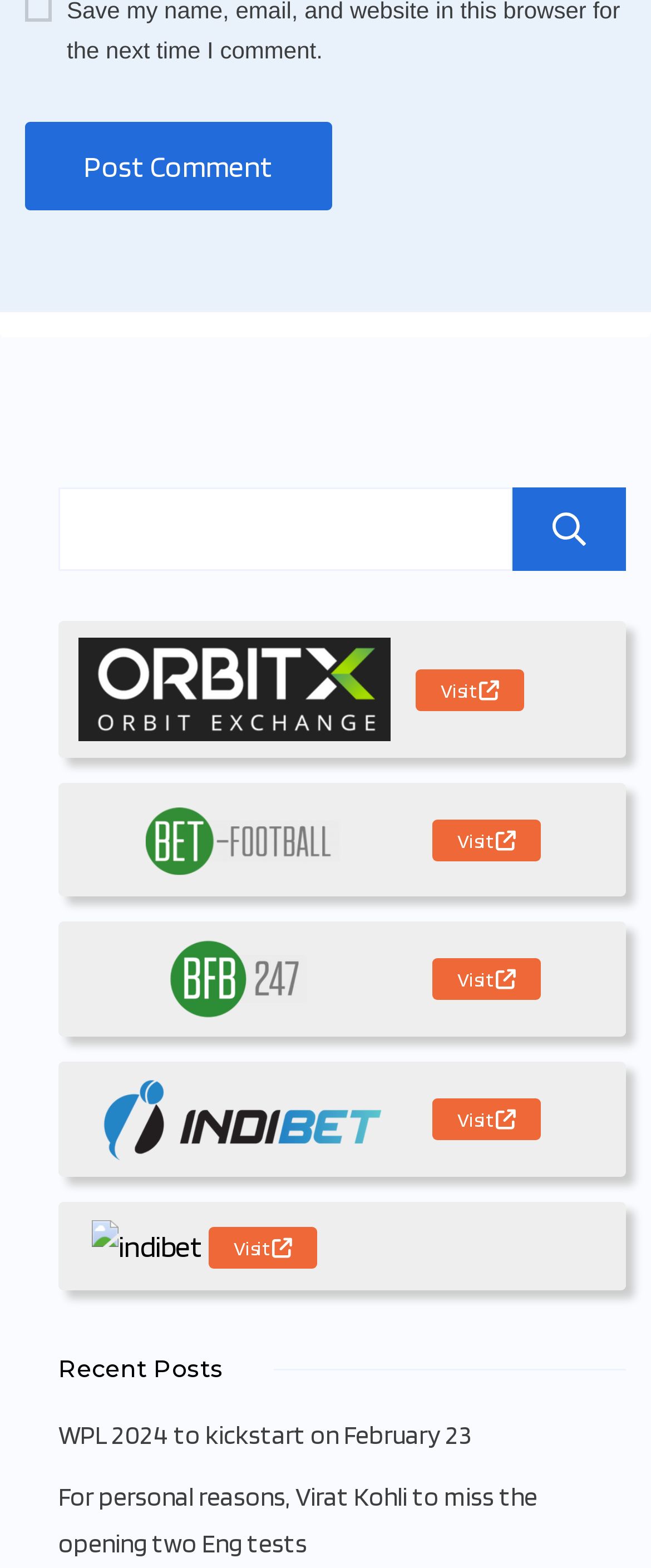Identify the bounding box of the HTML element described here: "Visit". Provide the coordinates as four float numbers between 0 and 1: [left, top, right, bottom].

[0.321, 0.782, 0.487, 0.809]